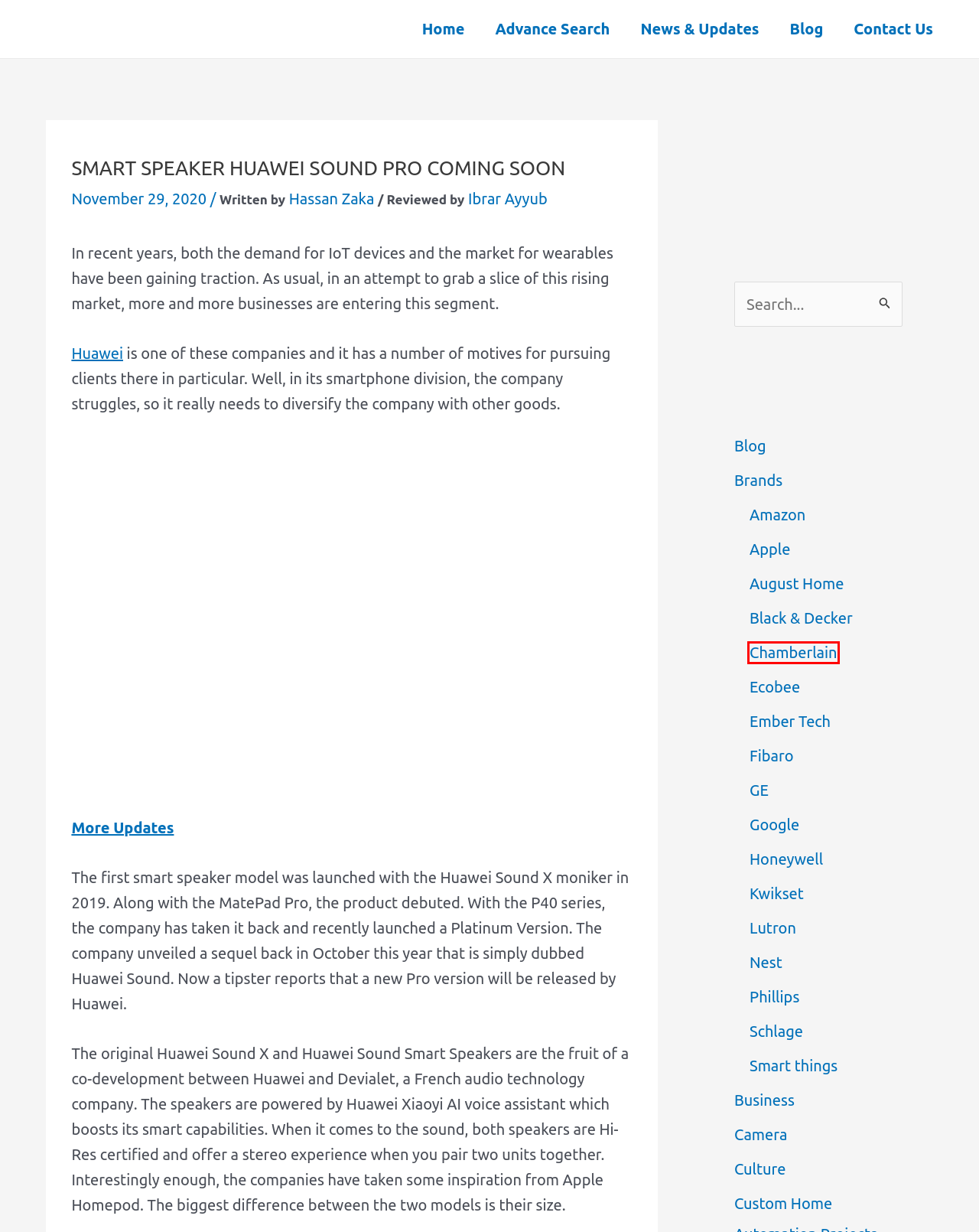You have a screenshot showing a webpage with a red bounding box around a UI element. Choose the webpage description that best matches the new page after clicking the highlighted element. Here are the options:
A. Chamberlain Archives - Home Automation
B. Schlage Archives - Home Automation
C. Ecobee Archives - Home Automation
D. Contact Us - Home Automation %
E. Home Automation - All Smart Home System and Gadgets
F. Ember Tech Archives - Home Automation
G. Camera Archives - Home Automation
H. Archive Page

A